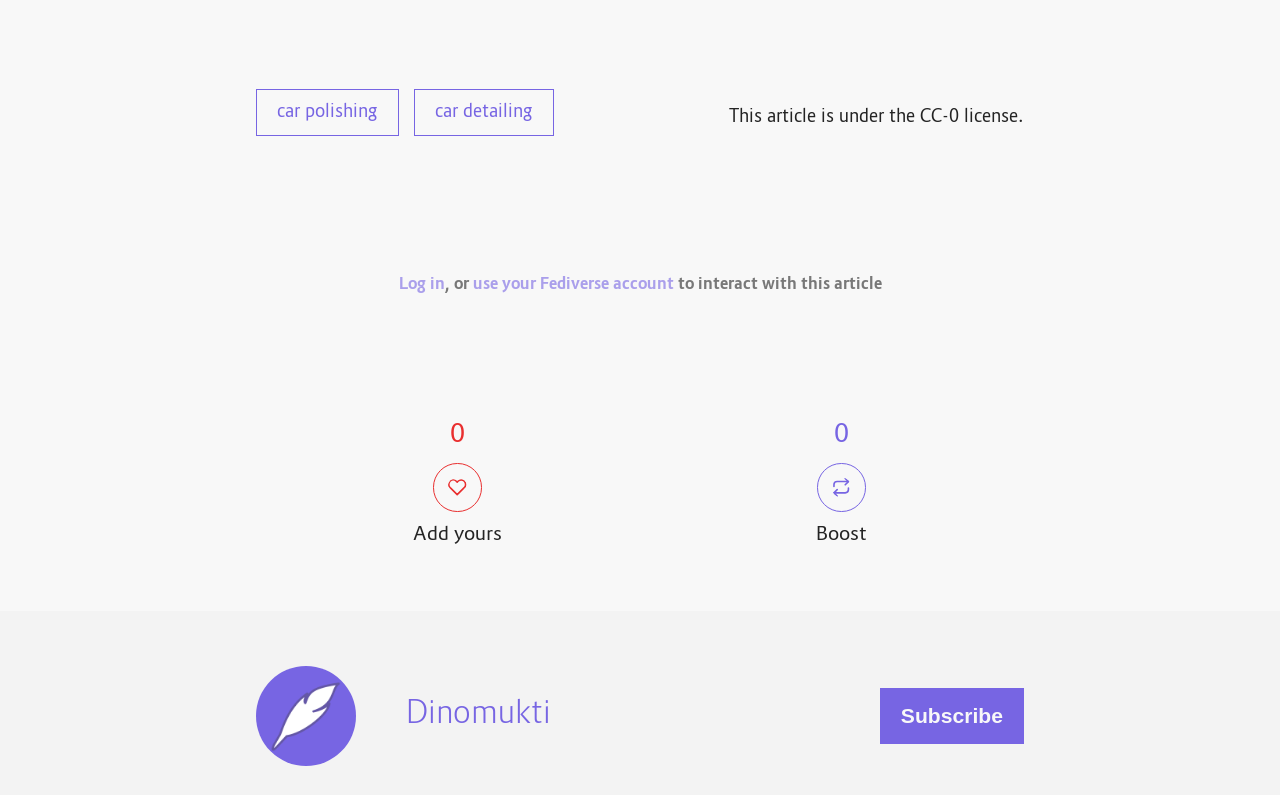Provide the bounding box coordinates for the area that should be clicked to complete the instruction: "Click on car polishing".

[0.201, 0.113, 0.311, 0.169]